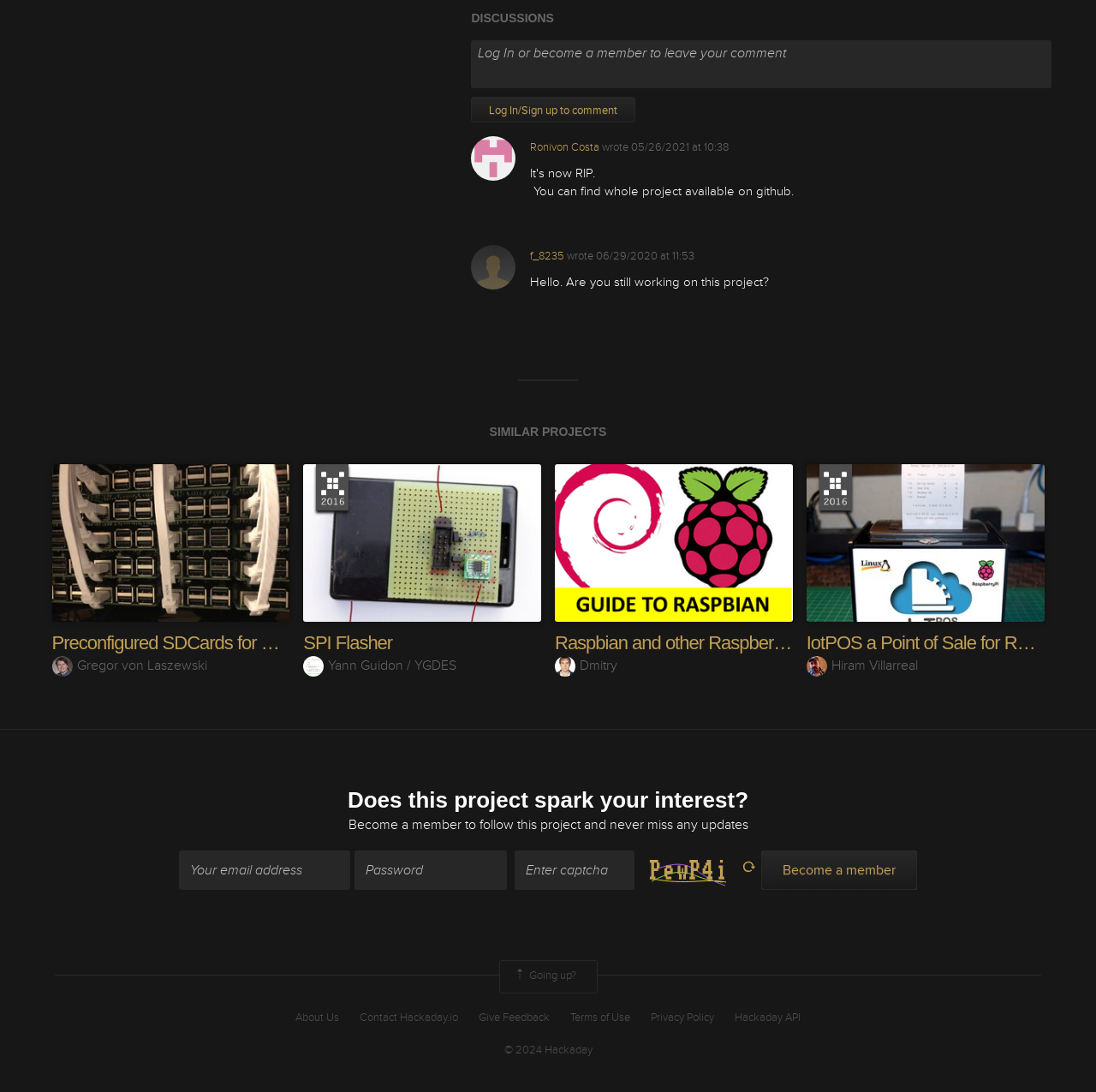Please locate the bounding box coordinates for the element that should be clicked to achieve the following instruction: "Leave a comment". Ensure the coordinates are given as four float numbers between 0 and 1, i.e., [left, top, right, bottom].

[0.43, 0.037, 0.959, 0.081]